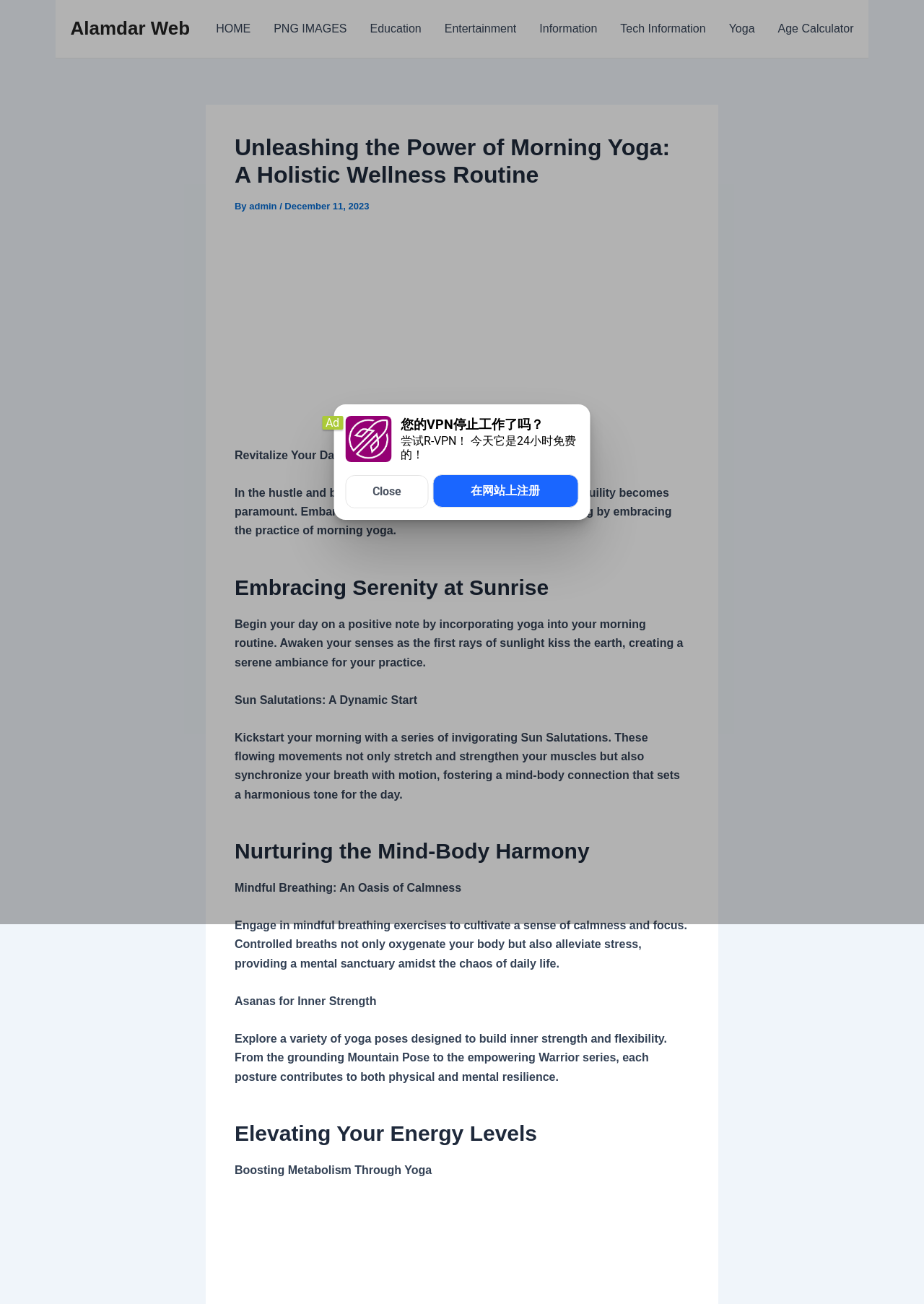Create a detailed description of the webpage's content and layout.

This webpage is about the benefits of morning yoga, with a focus on holistic wellness. At the top, there is a navigation bar with 8 links: HOME, PNG IMAGES, Education, Entertainment, Information, Tech Information, Yoga, and Age Calculator. Below the navigation bar, there is a header section with the title "Unleashing the Power of Morning Yoga: A Holistic Wellness Routine" and information about the author and publication date.

The main content of the webpage is divided into sections, each with a heading and descriptive text. The first section, "Revitalize Your Day with Morning Yoga", introduces the concept of finding tranquility in modern life and the benefits of morning yoga. The second section, "Embracing Serenity at Sunrise", describes the benefits of starting the day with yoga, creating a serene ambiance.

The third section, "Sun Salutations: A Dynamic Start", explains the benefits of Sun Salutations, a series of yoga movements that stretch and strengthen muscles while synchronizing breath with motion. The fourth section, "Nurturing the Mind-Body Harmony", discusses the importance of mindful breathing exercises to cultivate calmness and focus. The fifth section, "Asanas for Inner Strength", explores various yoga poses designed to build inner strength and flexibility.

The final section, "Elevating Your Energy Levels", discusses how yoga can boost metabolism and energy levels. Throughout the webpage, there are no images, but there is an advertisement iframe at the top. At the very bottom of the page, there is another iframe that spans the entire width of the page.